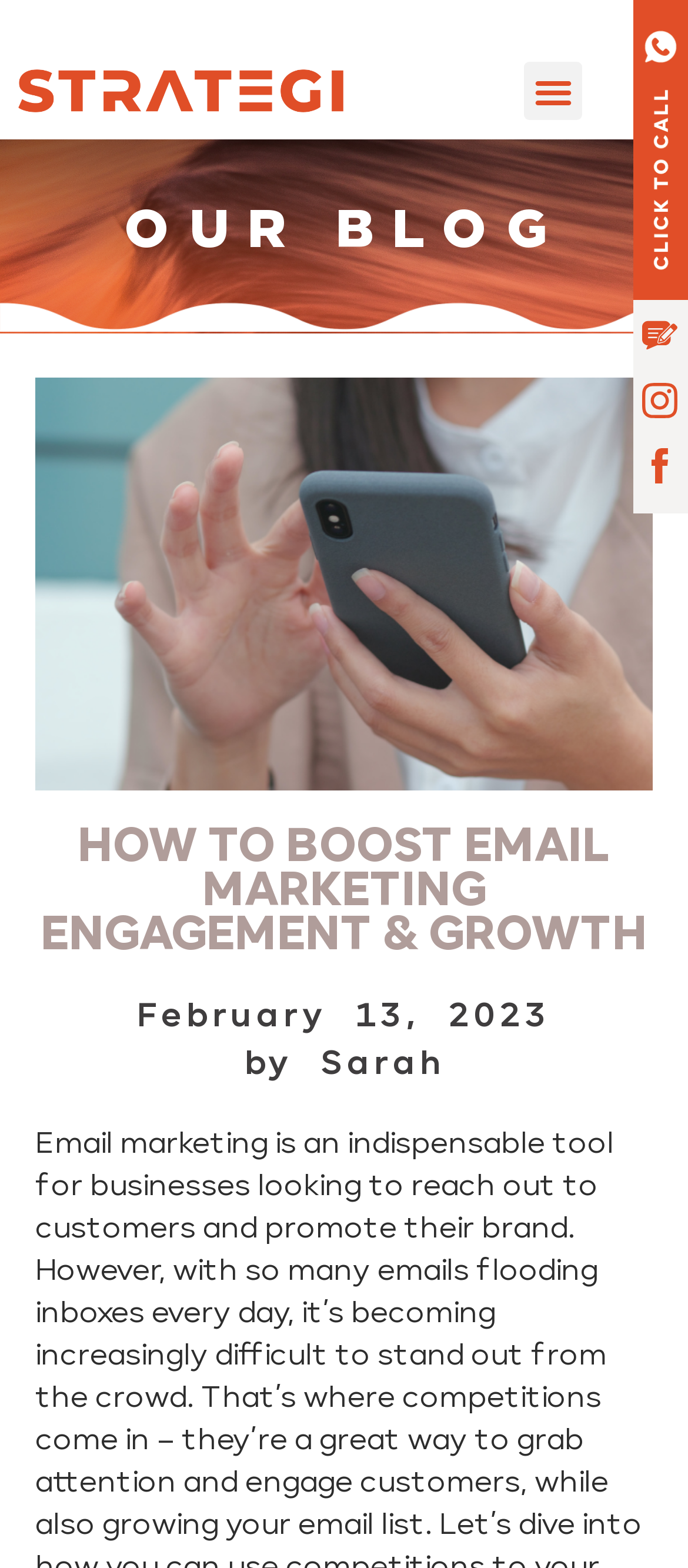What is the logo of the website?
Based on the image, please offer an in-depth response to the question.

The logo of the website is Strategi Logo, which is located at the top left corner of the webpage, as indicated by the bounding box coordinates [0.026, 0.044, 0.5, 0.072] and the OCR text 'Strategi Logo HEADER'.